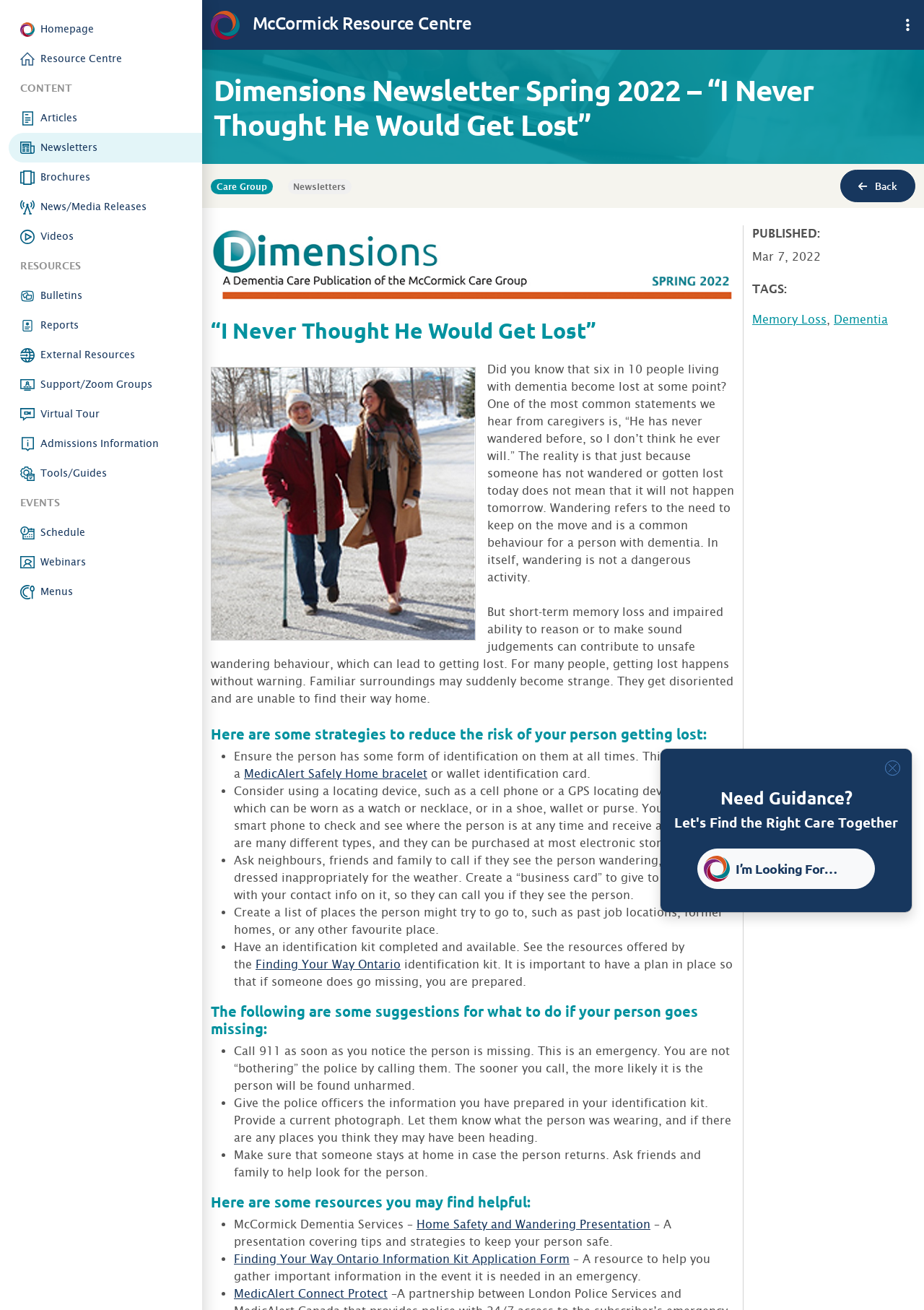Extract the main heading from the webpage content.

Dimensions Newsletter Spring 2022 – “I Never Thought He Would Get Lost”